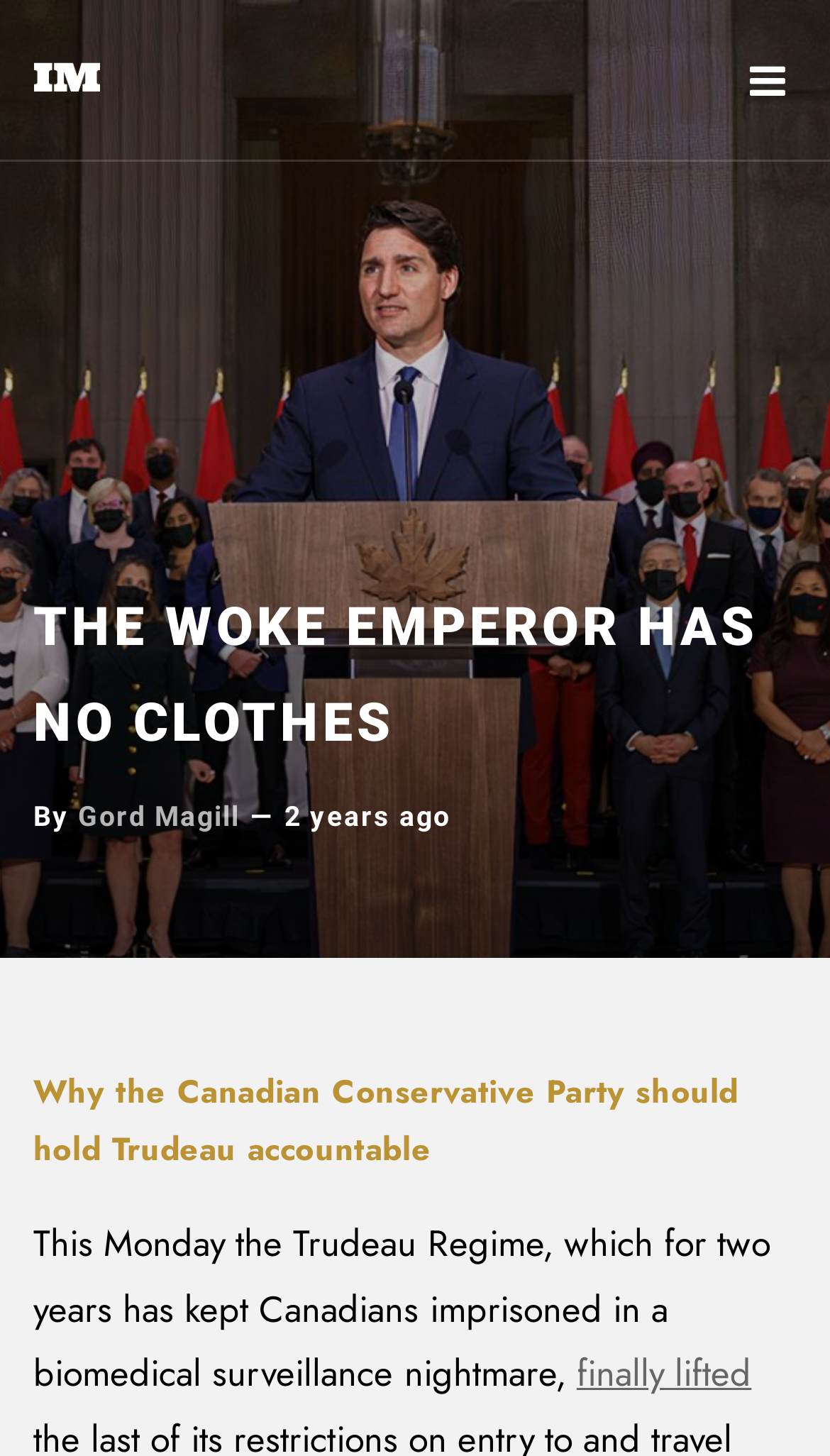Who wrote the article?
Answer the question with as much detail as possible.

I found the author's name by looking at the text 'By' followed by a link 'Gord Magill', which indicates that Gord Magill is the author of the article.